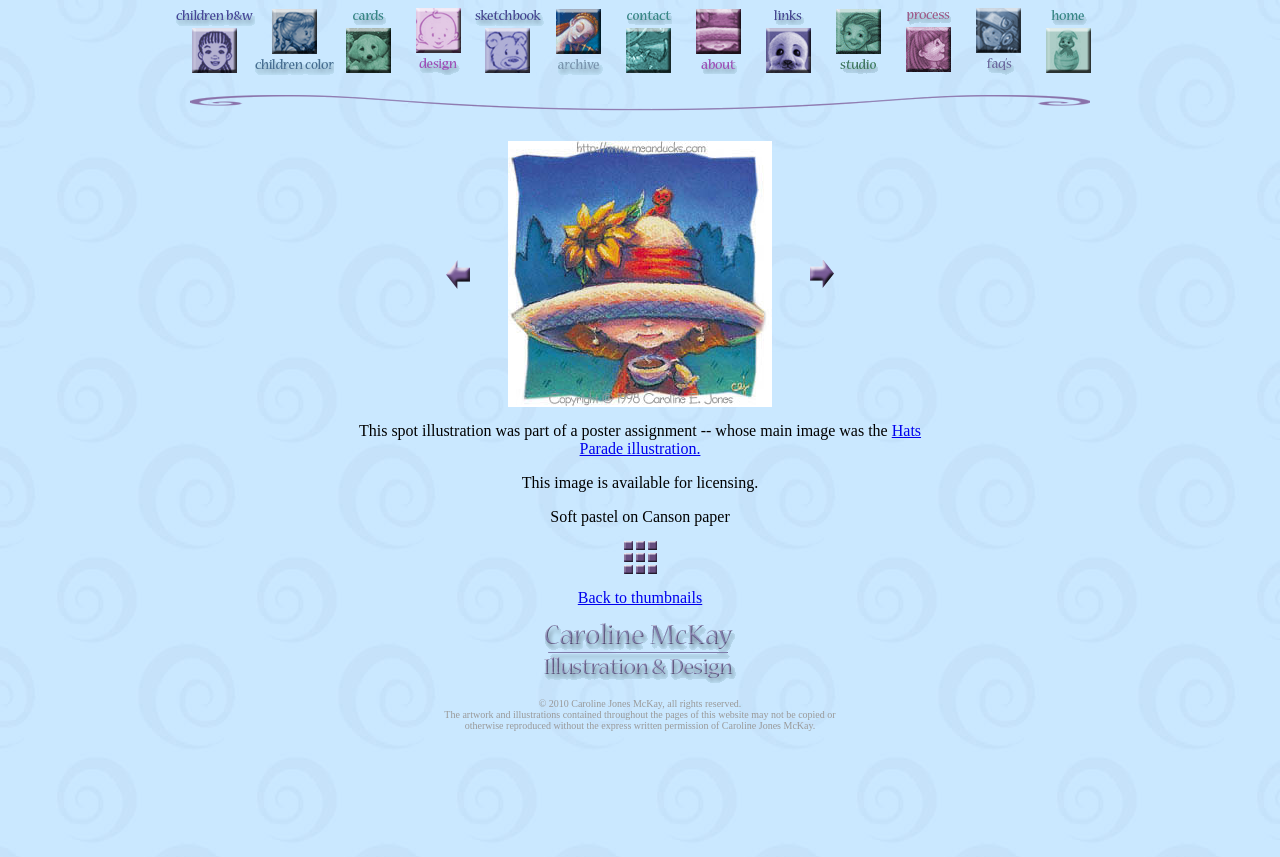Please find the bounding box coordinates of the section that needs to be clicked to achieve this instruction: "go to about me".

[0.534, 0.07, 0.589, 0.09]